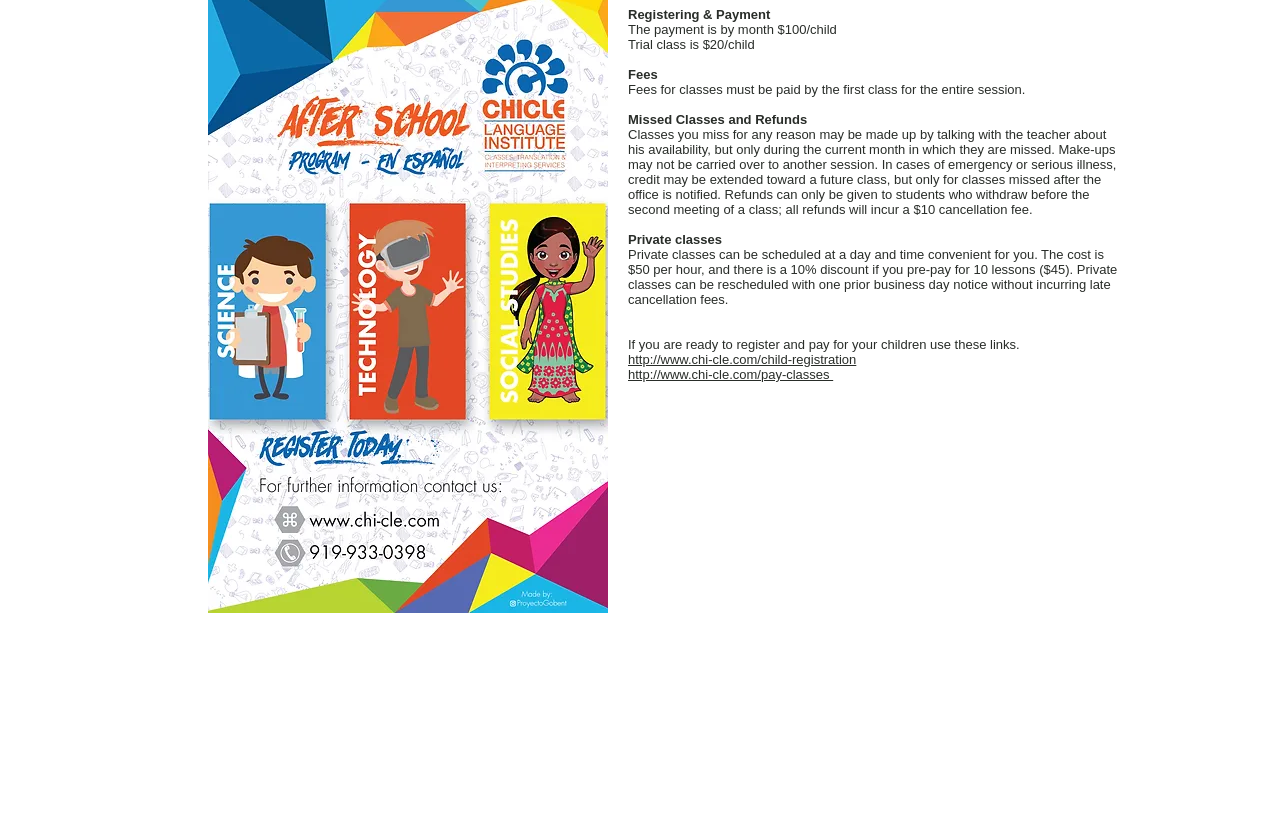What is the discount for pre-paying for 10 private lessons?
Please provide a detailed and comprehensive answer to the question.

The webpage mentions that there is a 10% discount if you pre-pay for 10 private lessons. This is mentioned in the StaticText element with the text 'Private classes can be scheduled at a day and time convenient for you. The cost is $50 per hour, and there is a 10% discount if you pre-pay for 10 lessons ($45).'.